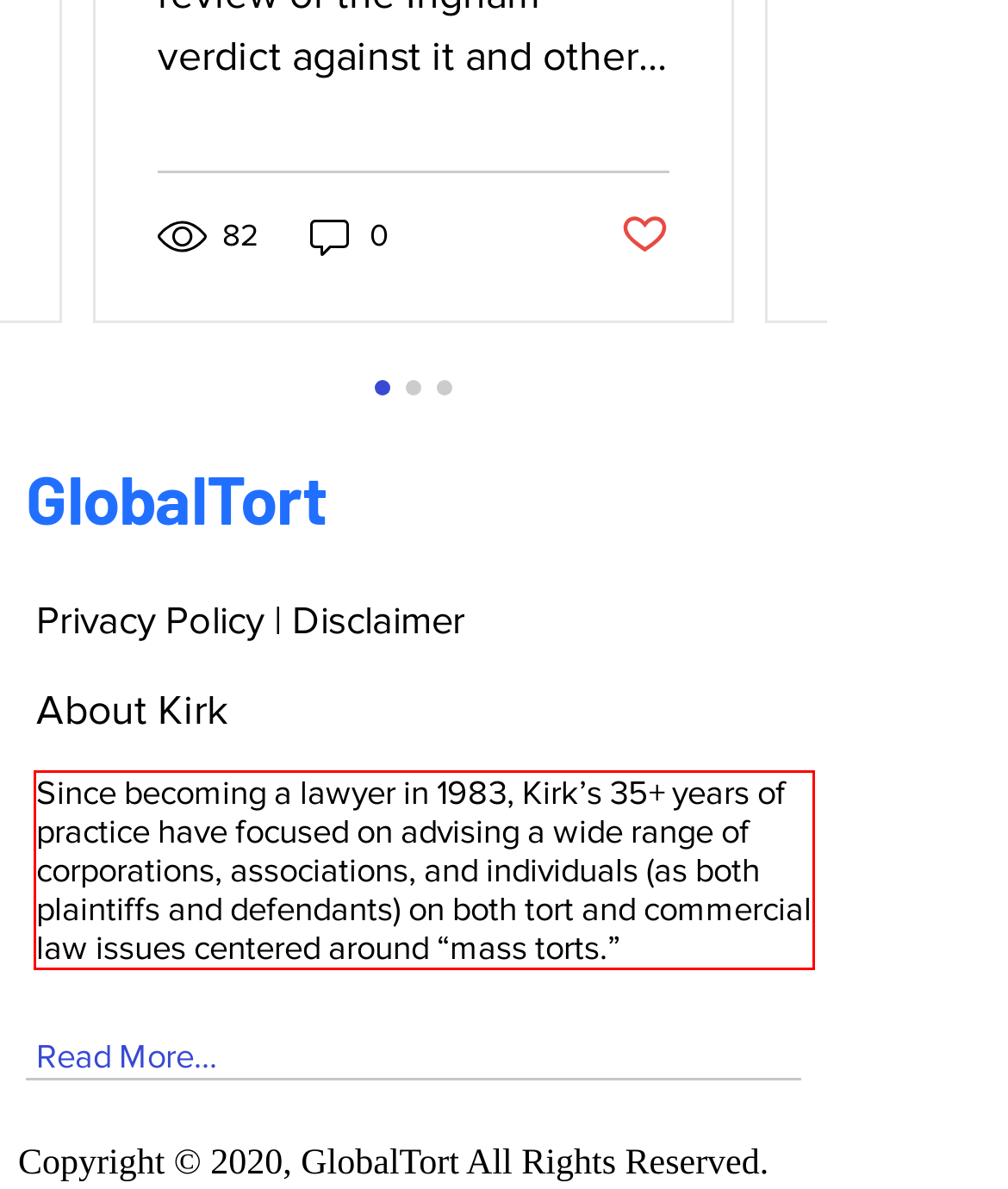Please identify and extract the text from the UI element that is surrounded by a red bounding box in the provided webpage screenshot.

Since becoming a lawyer in 1983, Kirk’s 35+ years of practice have focused on advising a wide range of corporations, associations, and individuals (as both plaintiffs and defendants) on both tort and commercial law issues centered around “mass torts.”